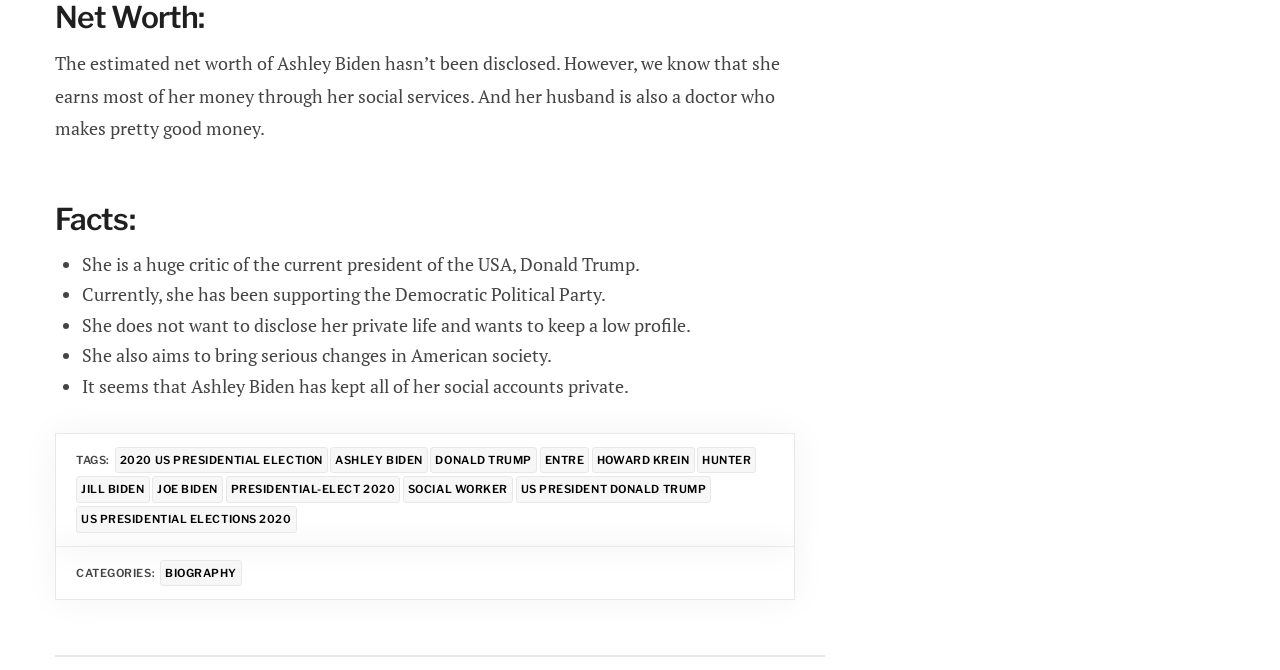Are Ashley Biden's social accounts public?
Please provide a single word or phrase in response based on the screenshot.

No